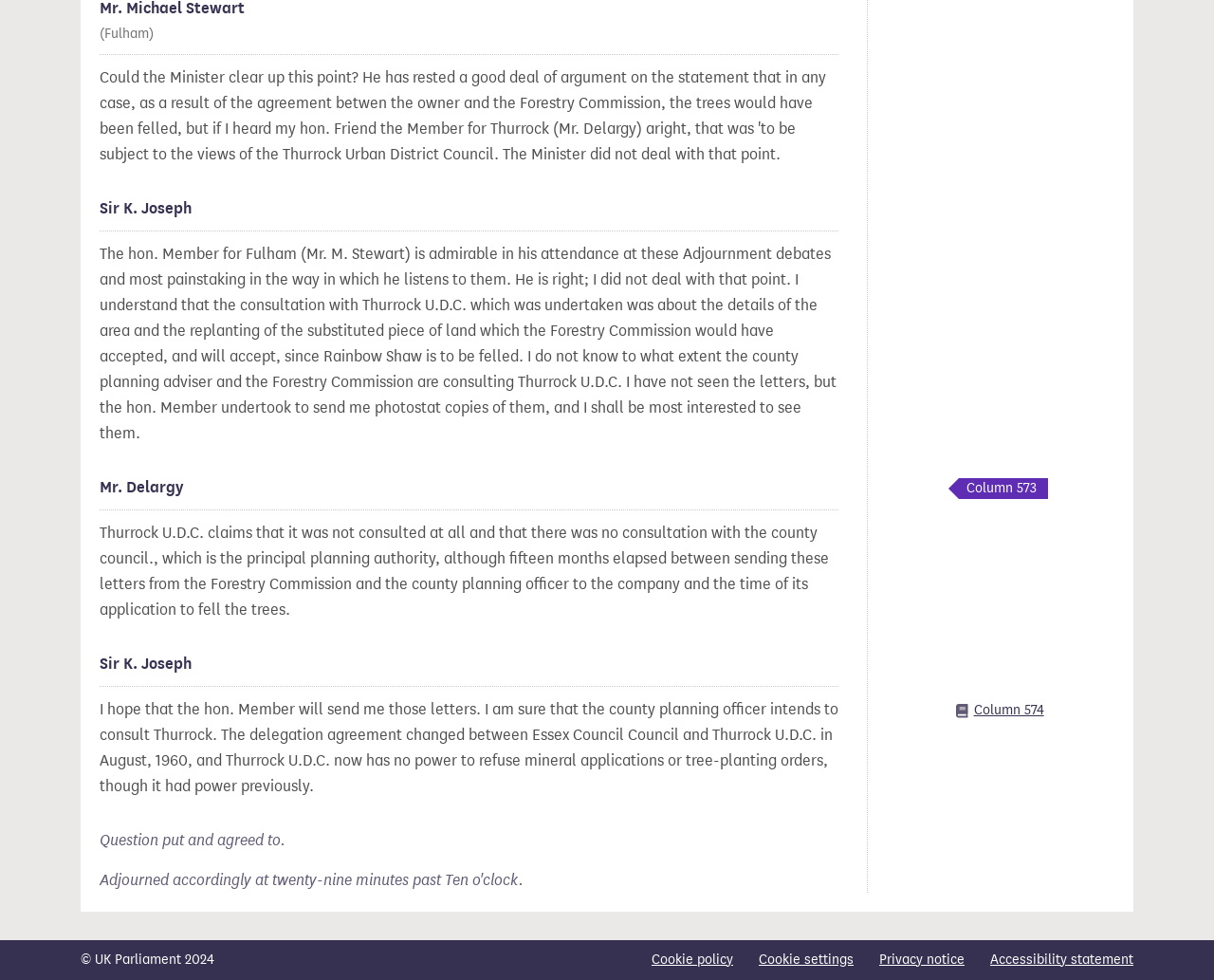Please give a concise answer to this question using a single word or phrase: 
What is the copyright year of the UK Parliament?

2024